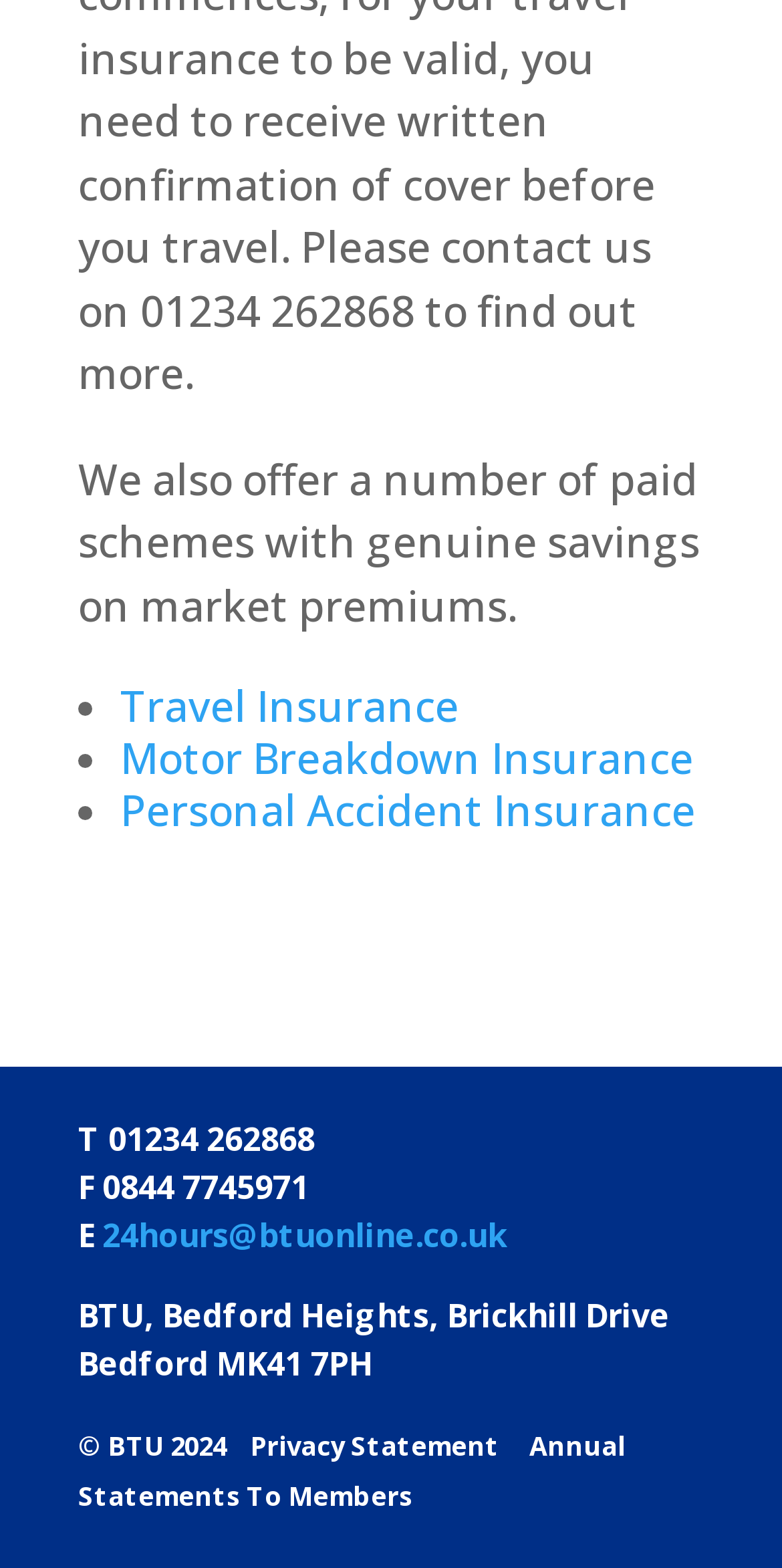Find the coordinates for the bounding box of the element with this description: "title="Visit the main page"".

None